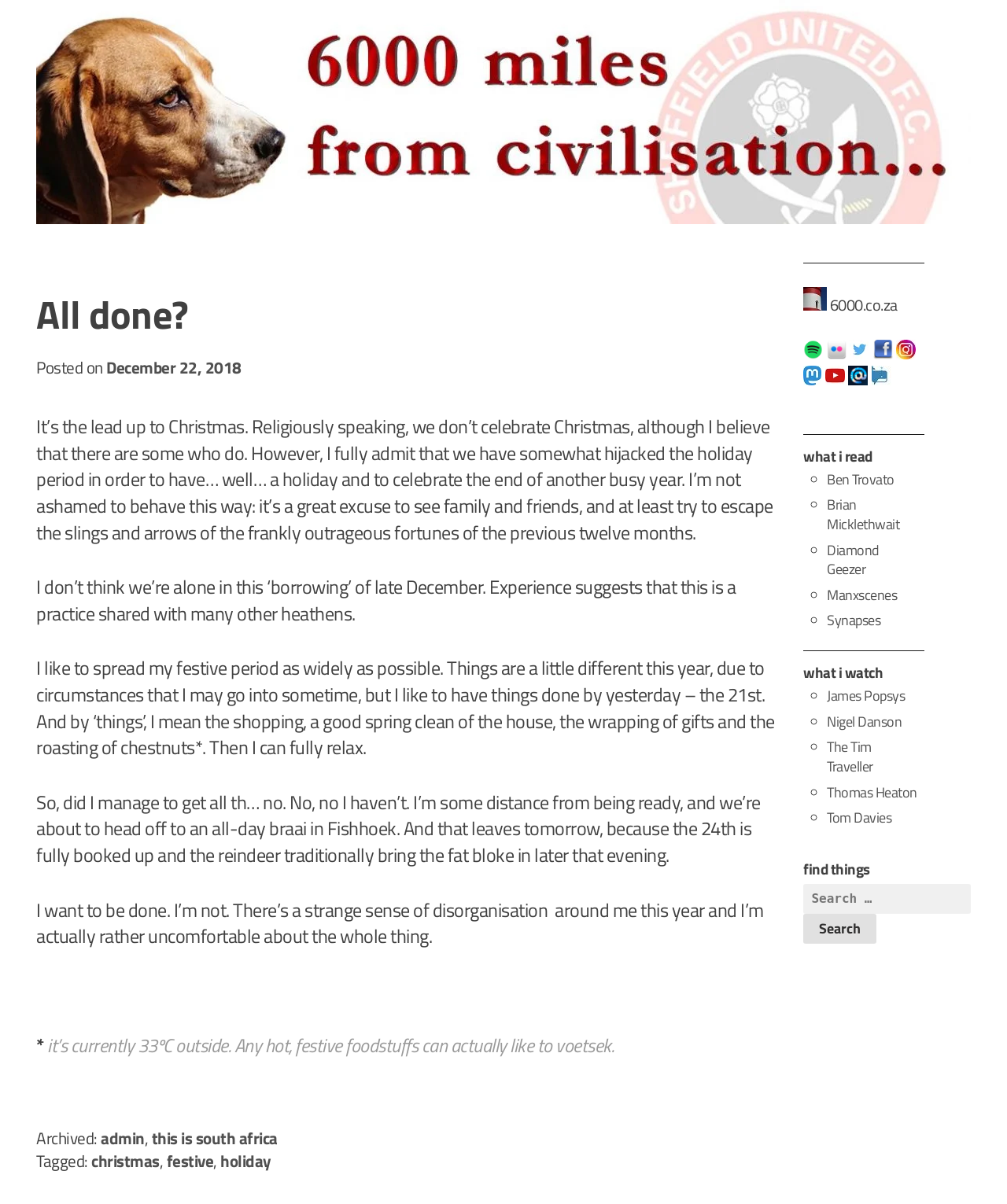Provide the bounding box coordinates for the UI element described in this sentence: "December 22, 2018December 21, 2018". The coordinates should be four float values between 0 and 1, i.e., [left, top, right, bottom].

[0.105, 0.294, 0.239, 0.315]